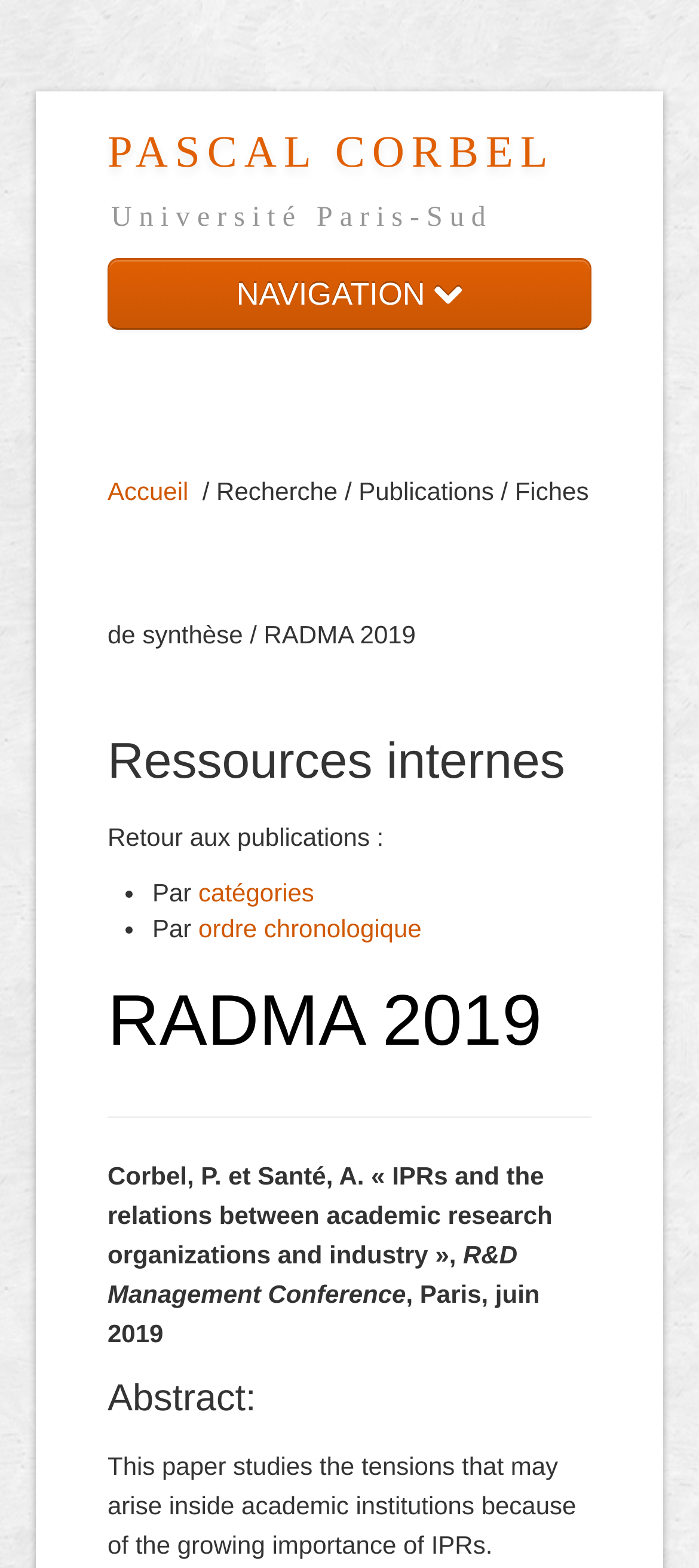Please locate the bounding box coordinates of the element that should be clicked to complete the given instruction: "Contact Family Annexe".

None